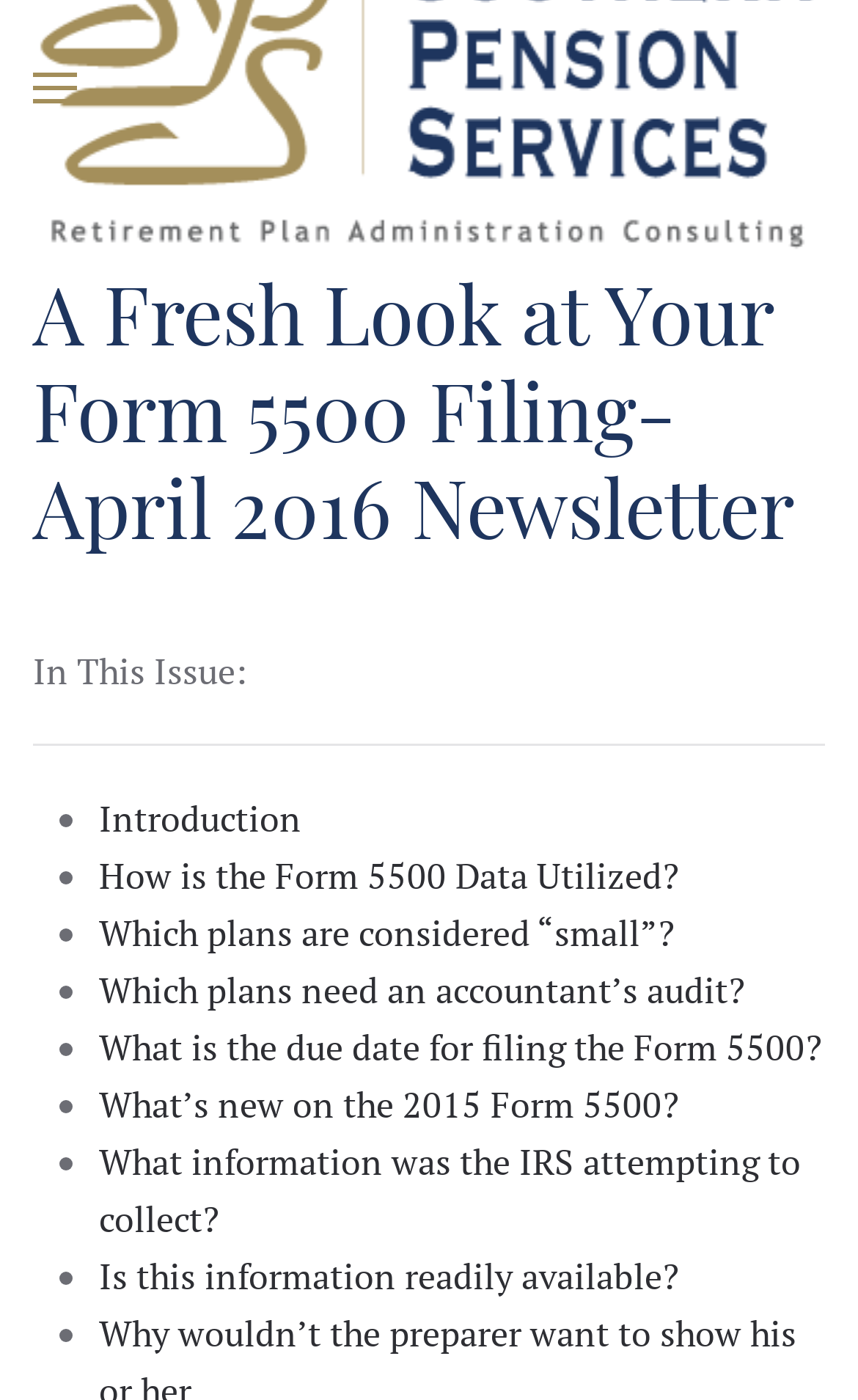Highlight the bounding box coordinates of the element that should be clicked to carry out the following instruction: "read How is the Form 5500 Data Utilized?". The coordinates must be given as four float numbers ranging from 0 to 1, i.e., [left, top, right, bottom].

[0.115, 0.607, 0.792, 0.642]